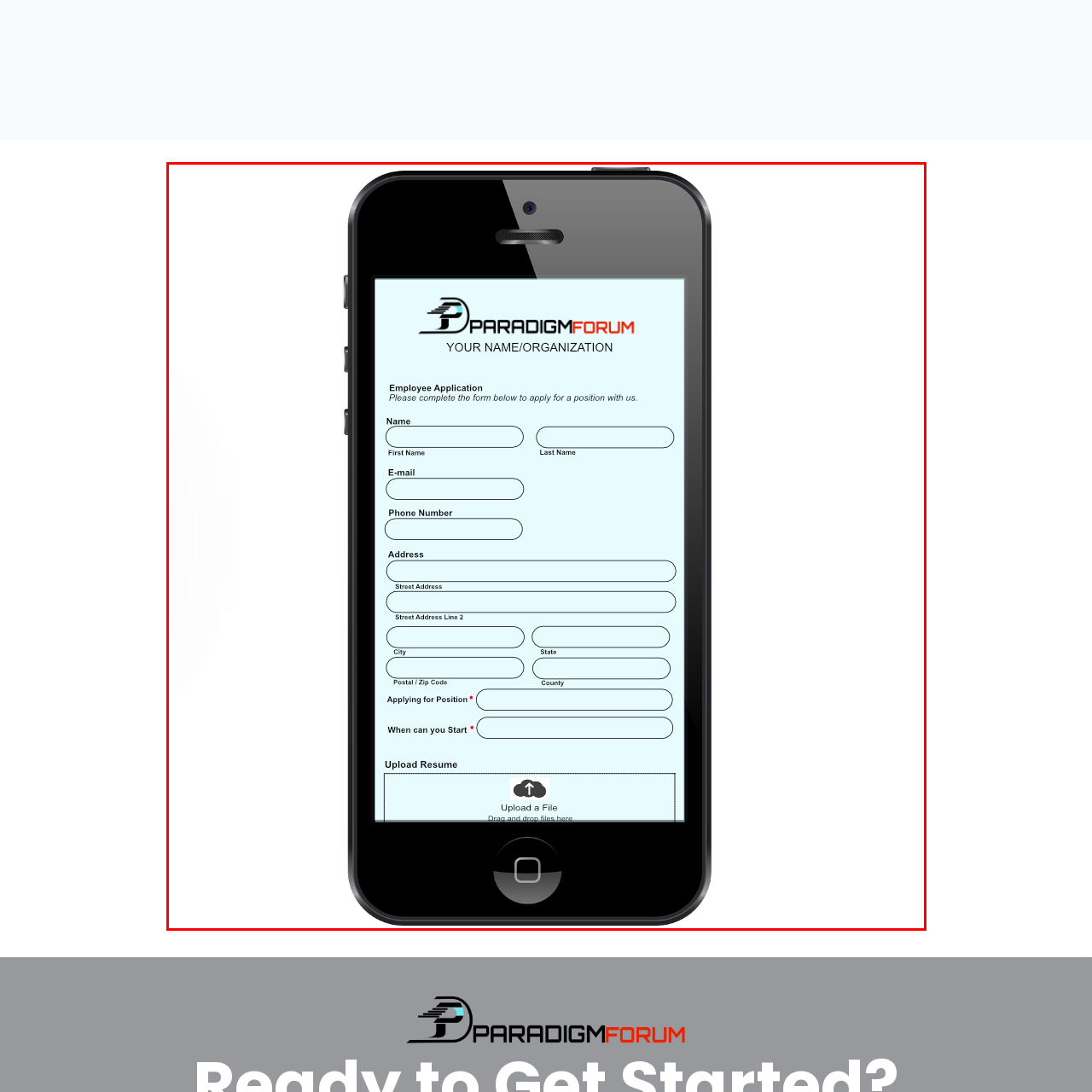View the image inside the red box and answer the question briefly with a word or phrase:
How many fields are allocated for the address?

Five